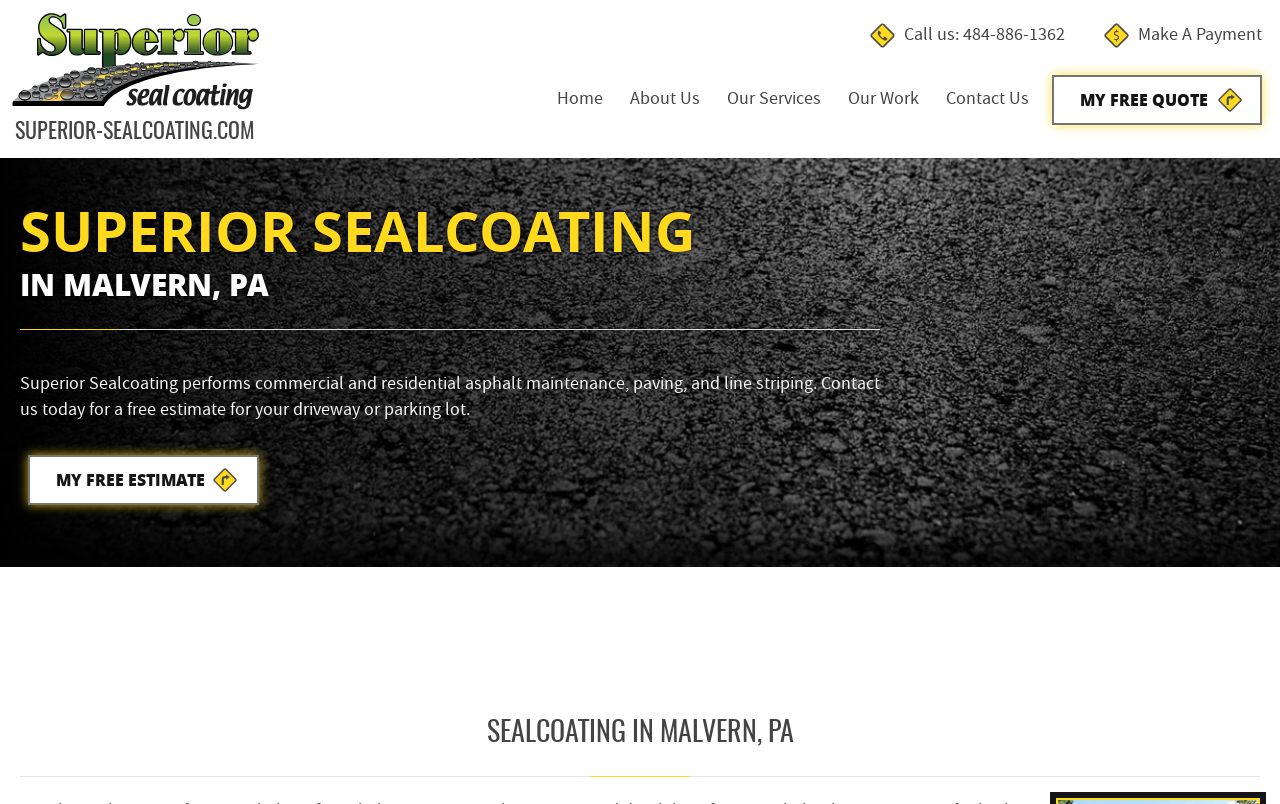Construct a comprehensive description capturing every detail on the webpage.

The webpage is about Superior Sealcoating, a company that provides commercial and residential asphalt maintenance, paving, and line striping services. At the top left of the page, there is a logo of Superior Sealcoating, an image with the company name. Next to the logo, there is a link to the company's website. On the top right, there are three links: "Call us: 484-886-1362" with a phone icon, "Make A Payment" with a money icon, and a navigation menu with links to "Home", "About Us", "Our Services", "Our Work", and "Contact Us".

Below the navigation menu, there is a prominent heading "SUPERIOR SEALCOATING IN MALVERN, PA" followed by a brief description of the company's services, which is the same as the meta description. This description is located in the middle of the page.

On the right side of the page, there is a call-to-action link "MY FREE QUOTE" in a prominent position. Below the description, there is another link "MY FREE ESTIMATE". At the bottom of the page, there is a smaller heading "SEALCOATING IN MALVERN, PA".